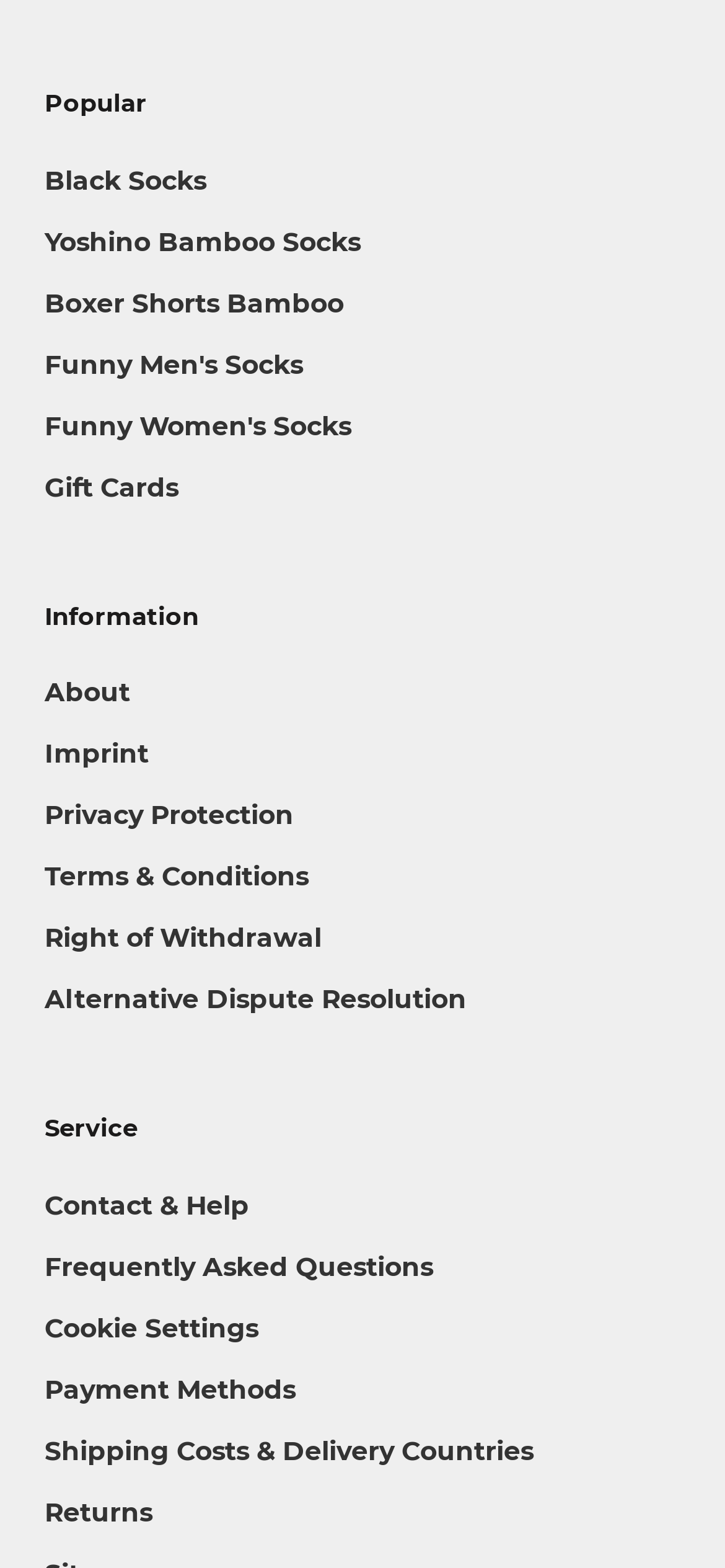Please indicate the bounding box coordinates of the element's region to be clicked to achieve the instruction: "Learn about the company". Provide the coordinates as four float numbers between 0 and 1, i.e., [left, top, right, bottom].

[0.062, 0.43, 0.938, 0.454]